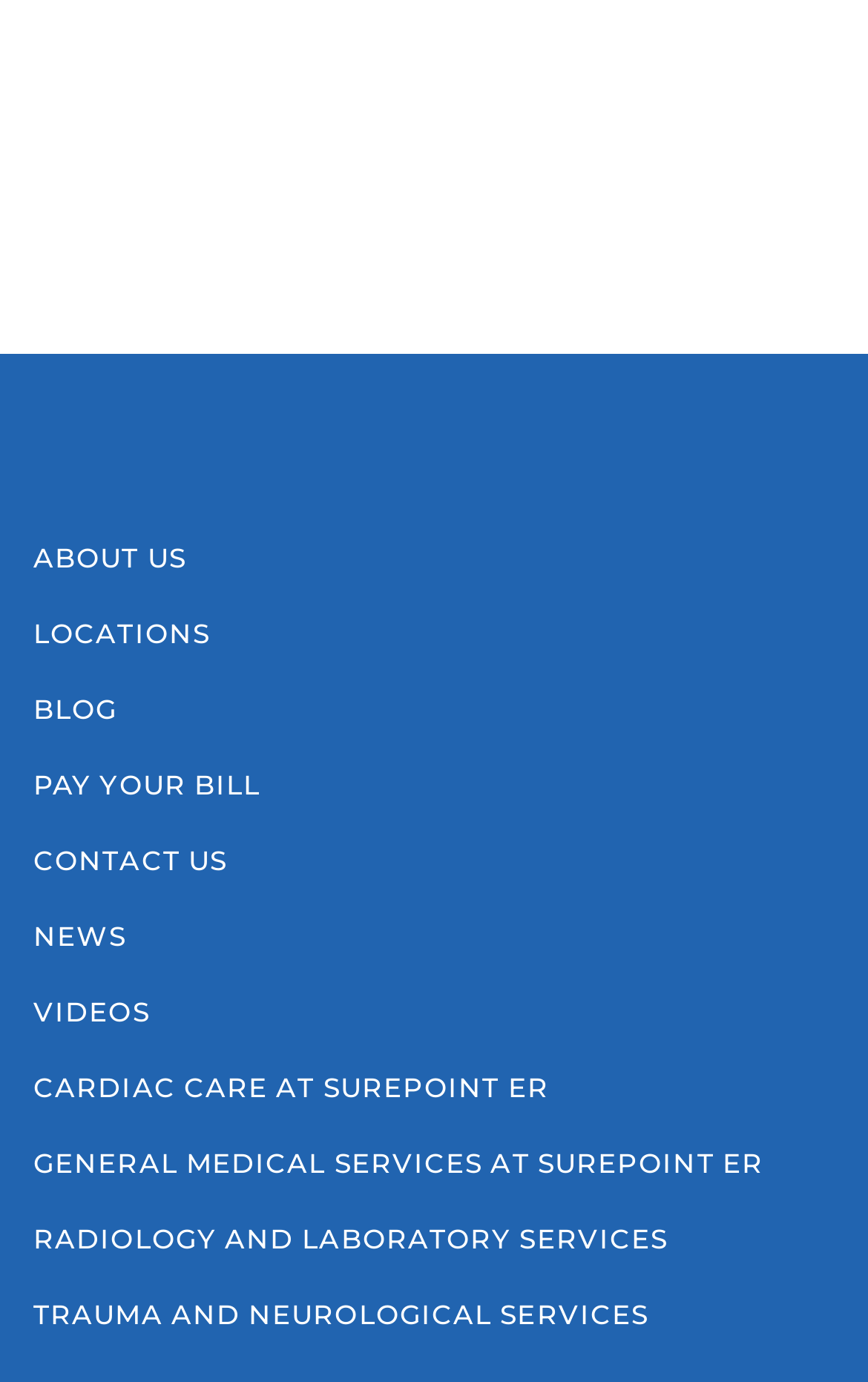Please find the bounding box coordinates in the format (top-left x, top-left y, bottom-right x, bottom-right y) for the given element description. Ensure the coordinates are floating point numbers between 0 and 1. Description: Blog

[0.038, 0.501, 0.135, 0.526]